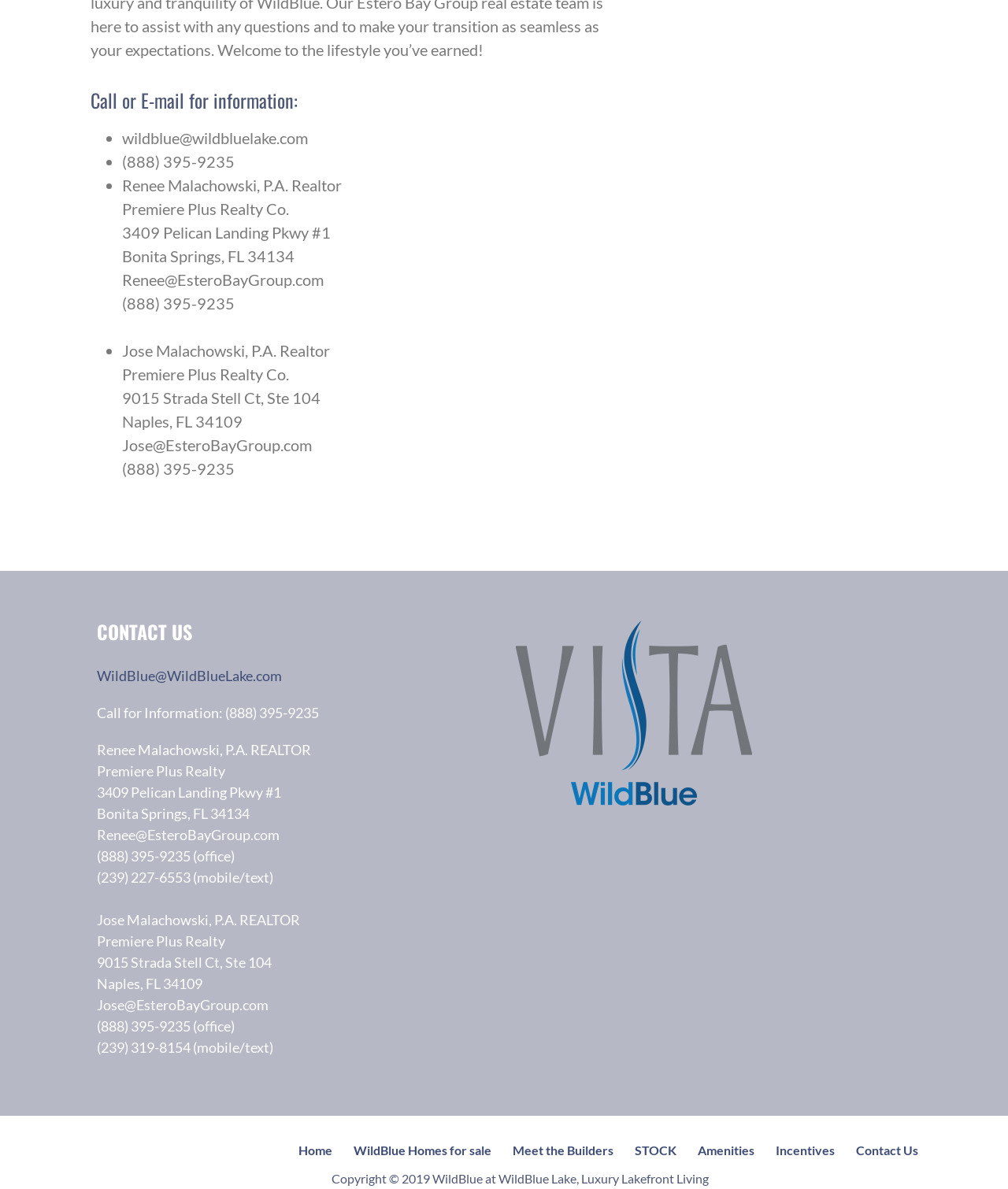Please identify the bounding box coordinates of the region to click in order to complete the given instruction: "Click the 'CONTACT US' link". The coordinates should be four float numbers between 0 and 1, i.e., [left, top, right, bottom].

[0.096, 0.522, 0.488, 0.541]